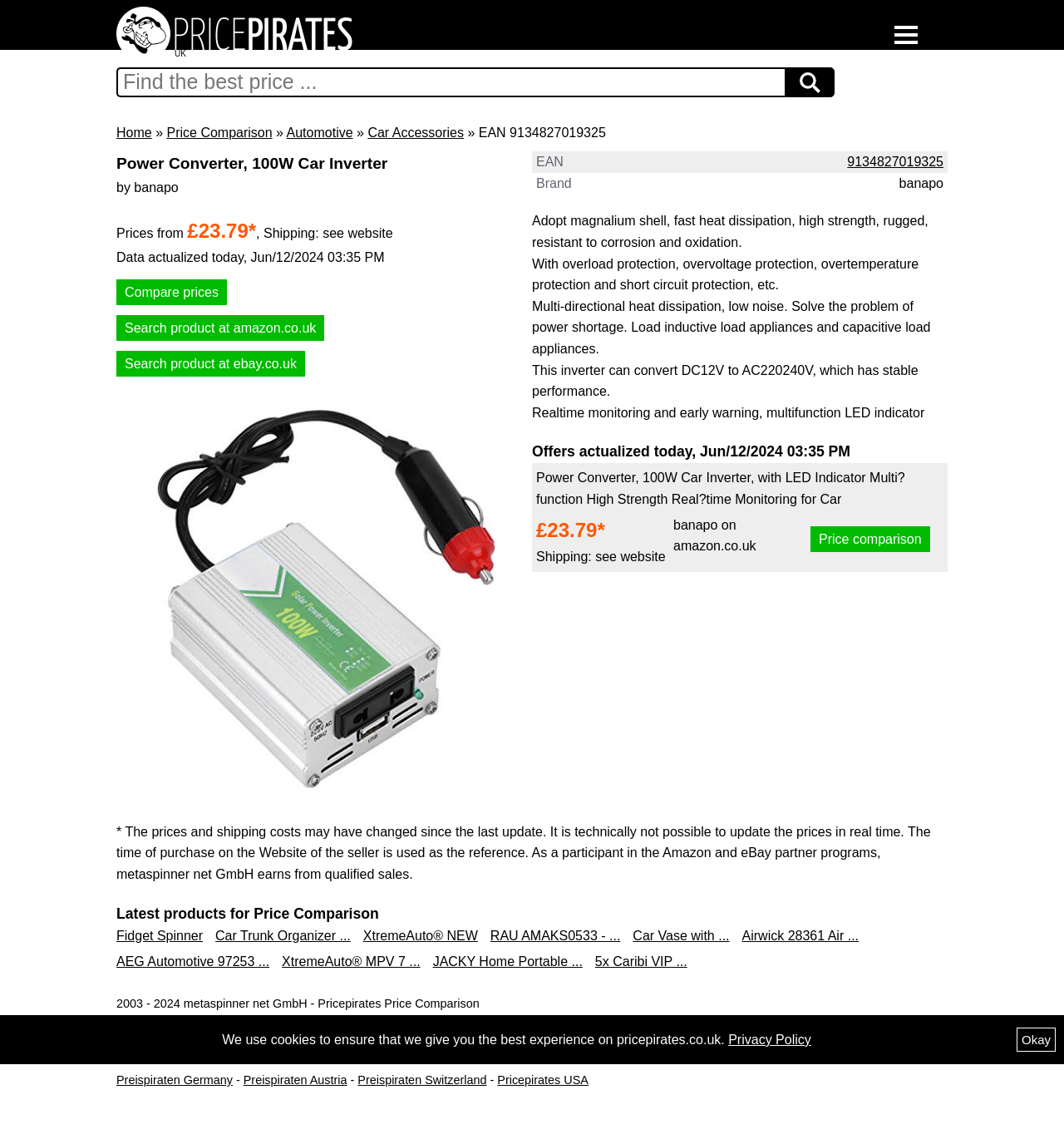Identify and extract the main heading of the webpage.

Power Converter, 100W Car Inverter